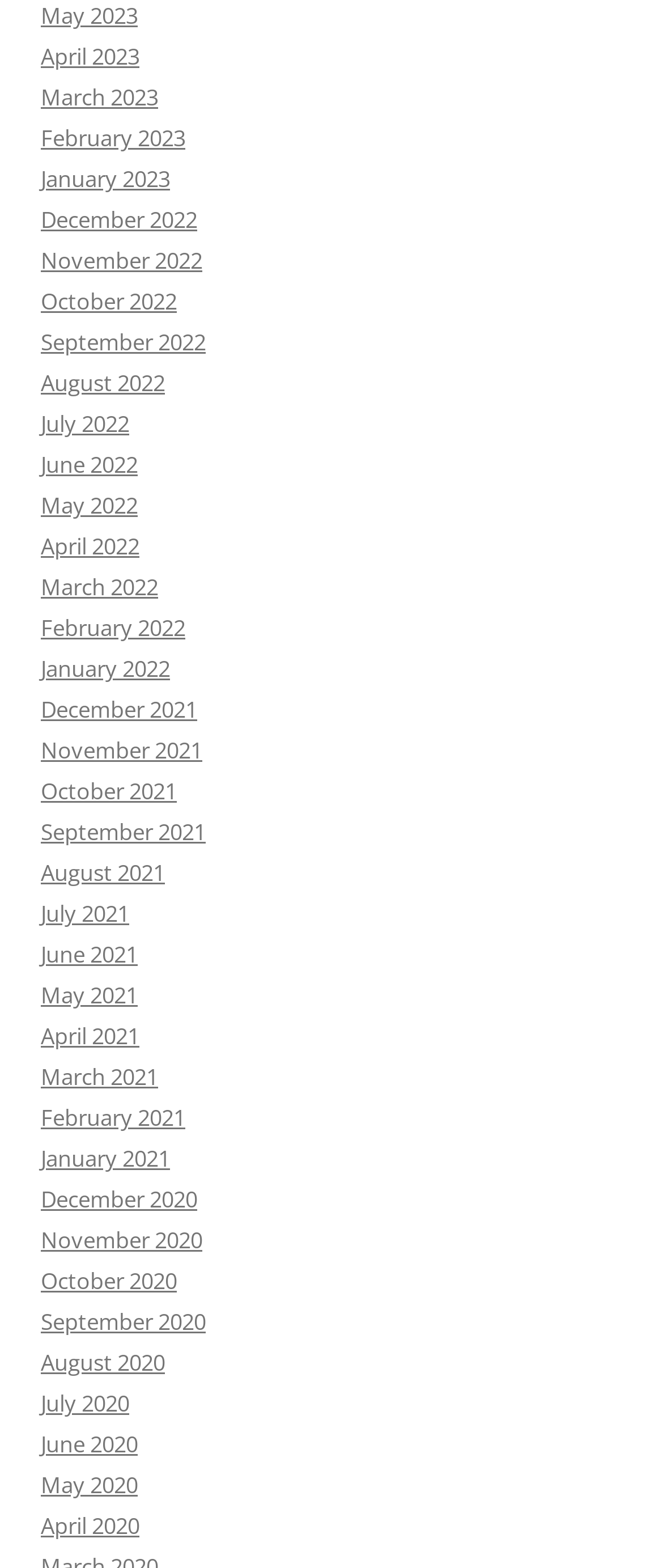Bounding box coordinates are specified in the format (top-left x, top-left y, bottom-right x, bottom-right y). All values are floating point numbers bounded between 0 and 1. Please provide the bounding box coordinate of the region this sentence describes: February 2021

[0.062, 0.703, 0.279, 0.723]